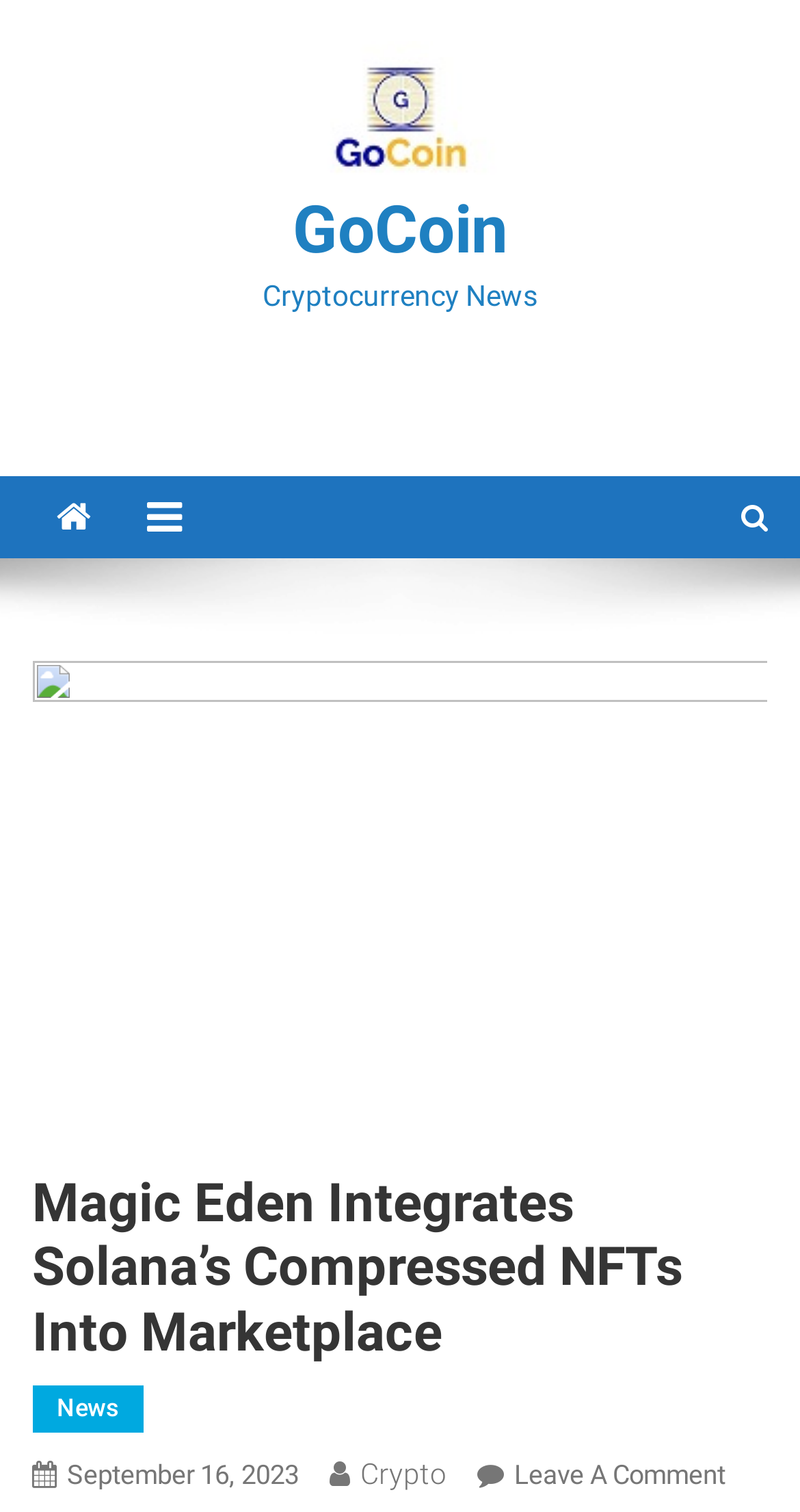Locate the bounding box of the UI element described in the following text: "parent_node: GoCoin".

[0.372, 0.063, 0.628, 0.085]